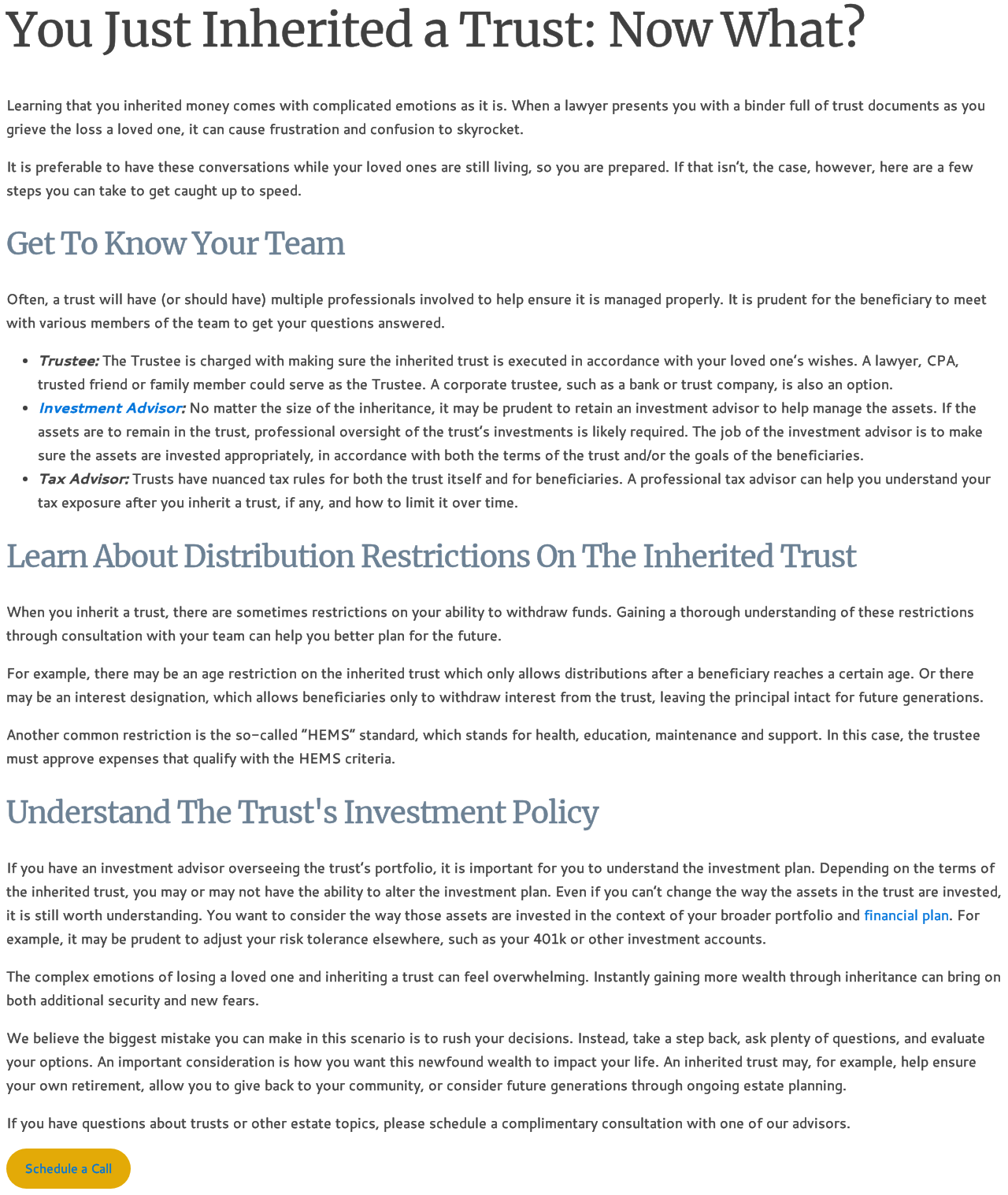From the element description Schedule a Call, predict the bounding box coordinates of the UI element. The coordinates must be specified in the format (top-left x, top-left y, bottom-right x, bottom-right y) and should be within the 0 to 1 range.

[0.006, 0.961, 0.129, 0.995]